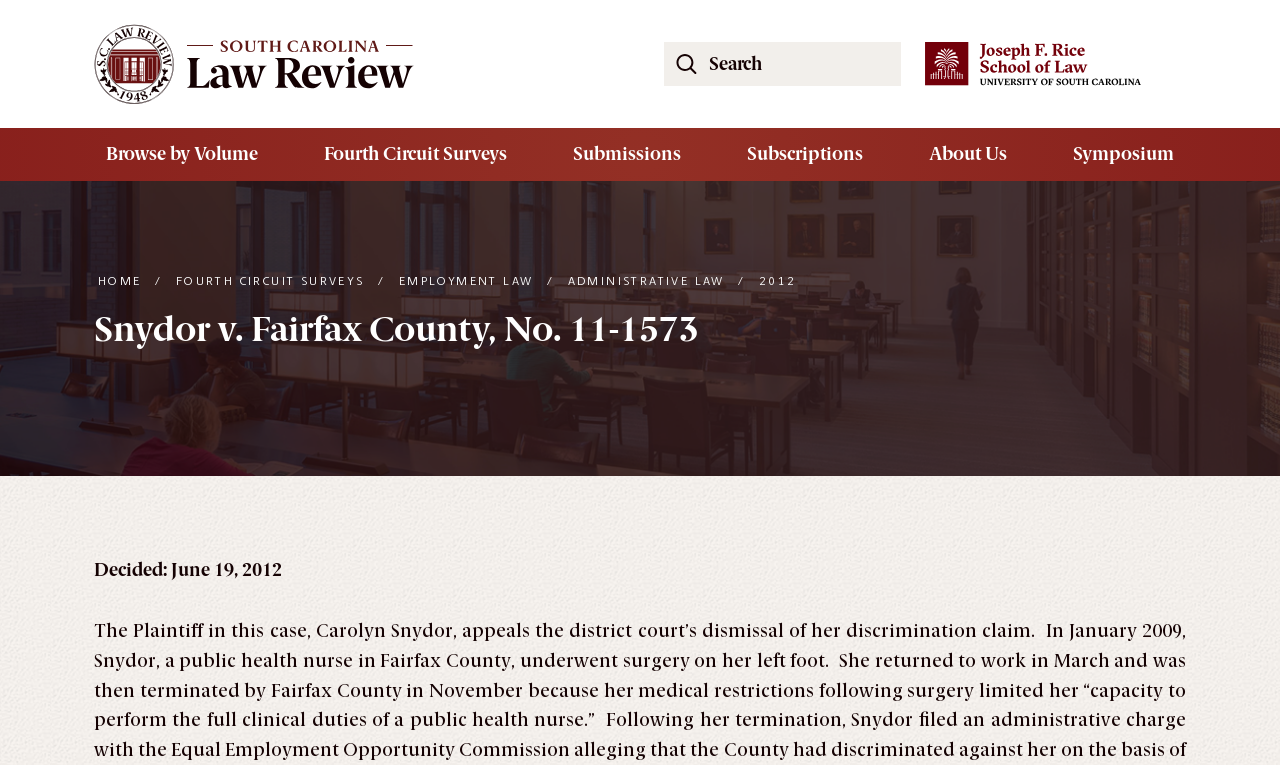Locate the bounding box coordinates of the UI element described by: "2012". Provide the coordinates as four float numbers between 0 and 1, formatted as [left, top, right, bottom].

[0.59, 0.357, 0.626, 0.383]